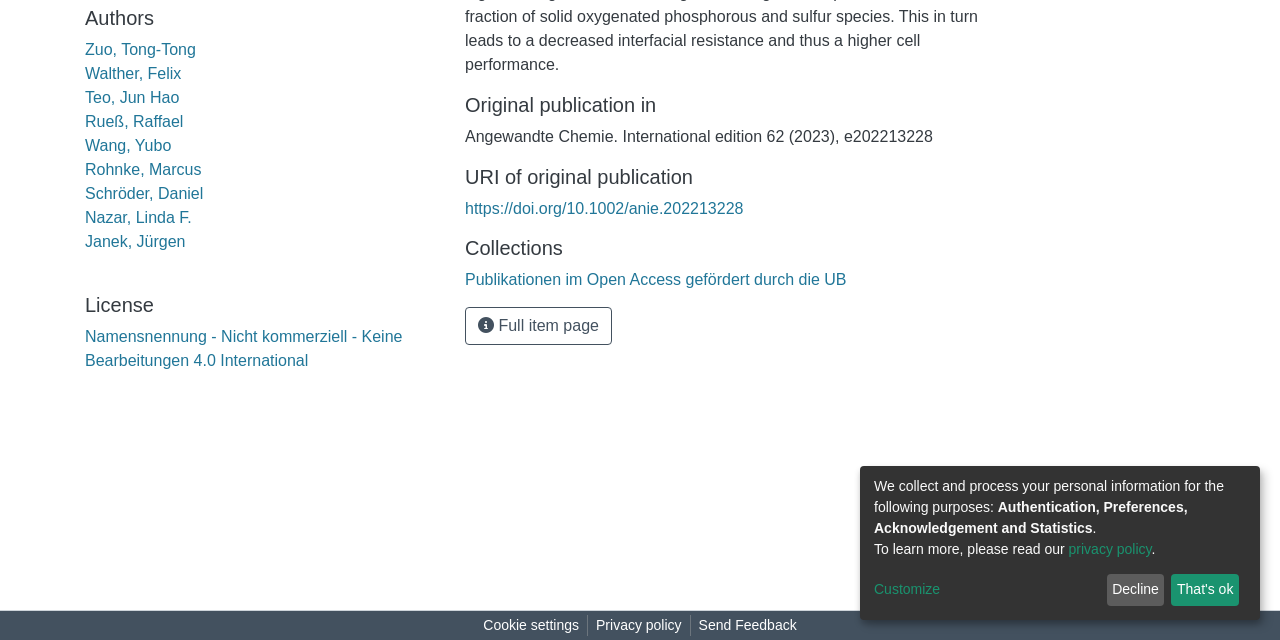Find the bounding box of the web element that fits this description: "https://doi.org/10.1002/anie.202213228".

[0.363, 0.312, 0.581, 0.339]